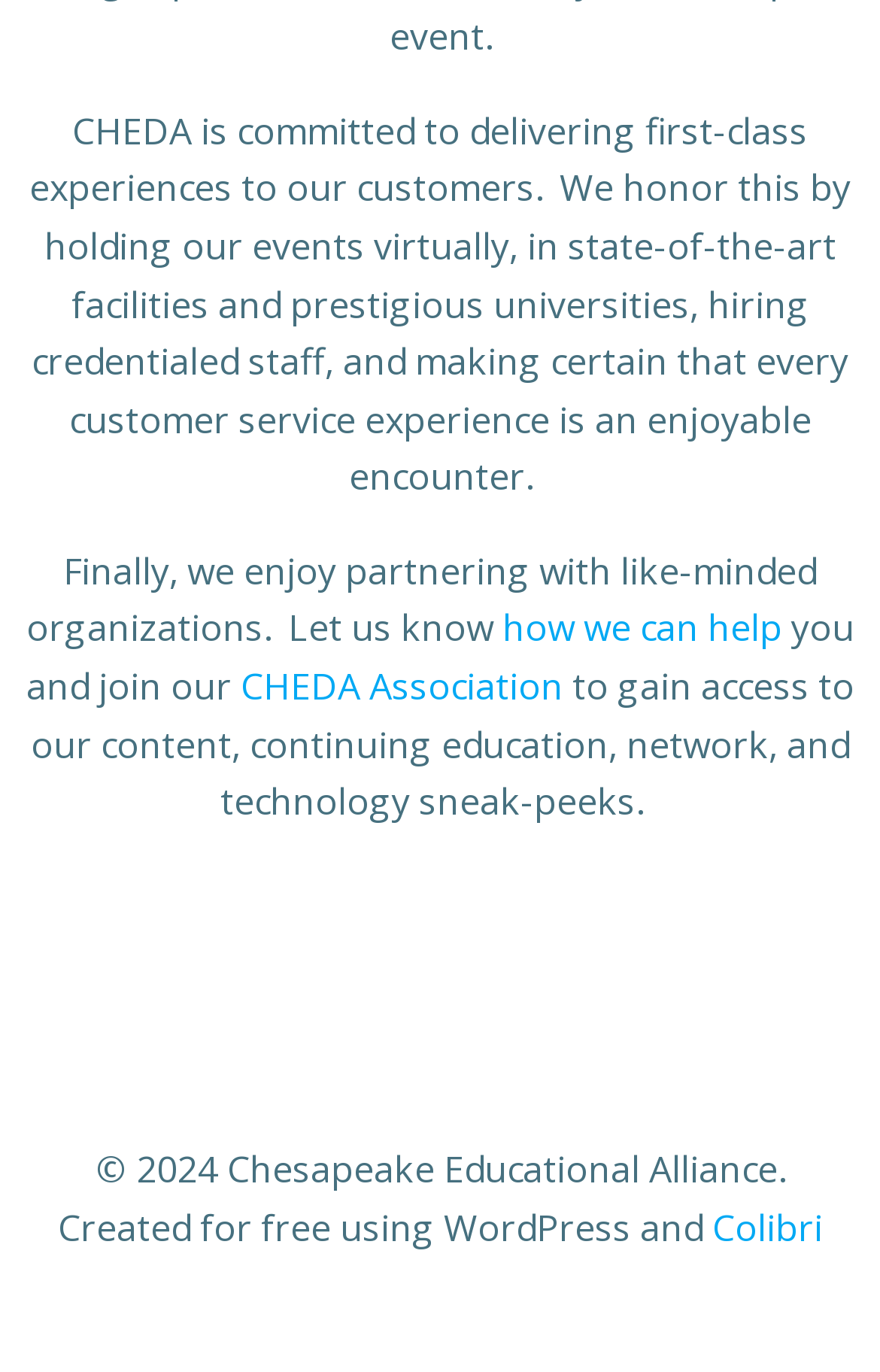What can you do by partnering with CHEDA?
Provide an in-depth and detailed answer to the question.

According to the StaticText element with bounding box coordinates [0.035, 0.482, 0.971, 0.602], by partnering with CHEDA, you can gain access to their content, continuing education, network, and technology sneak-peeks.